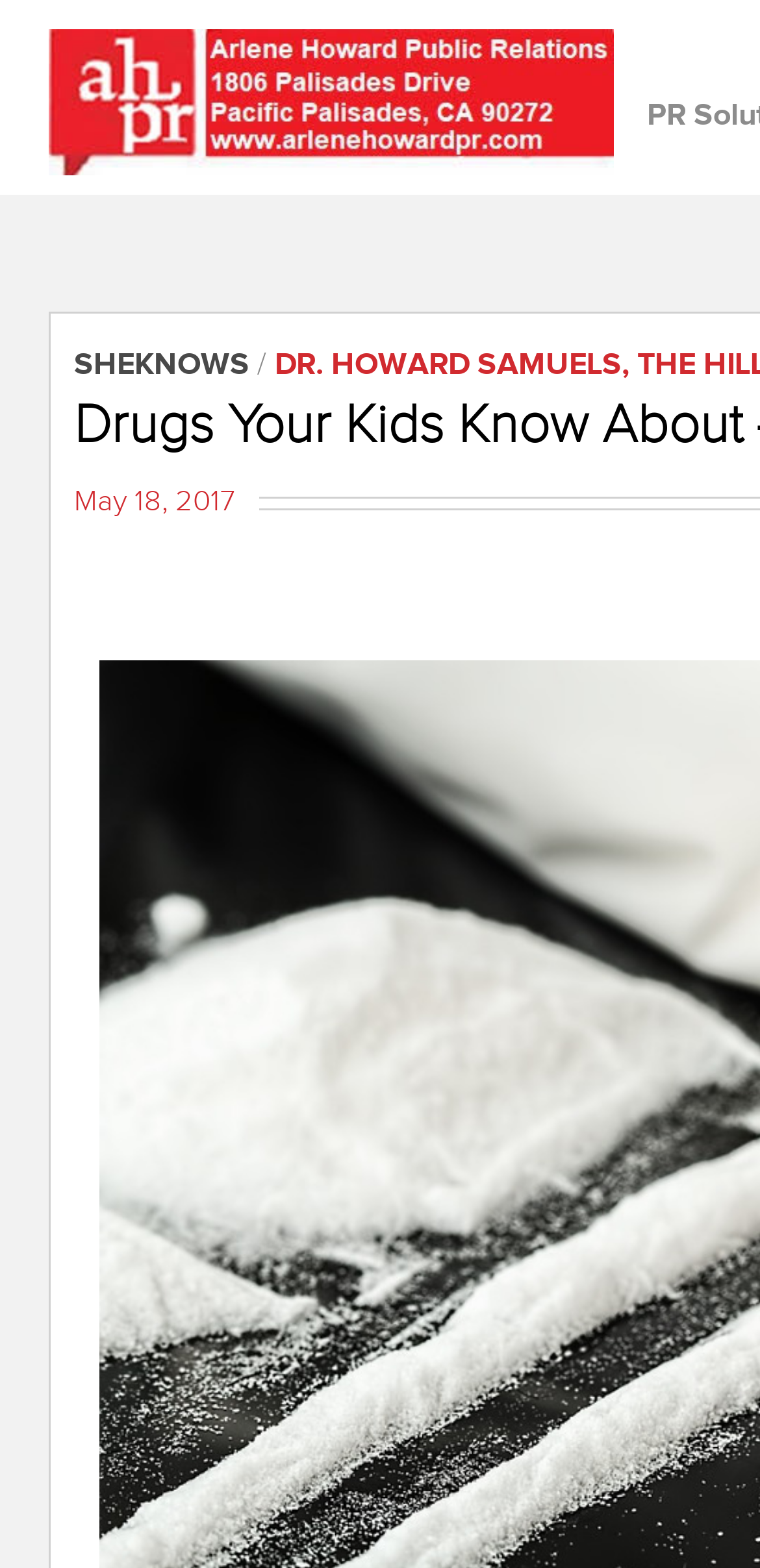Identify the text that serves as the heading for the webpage and generate it.

Arlene Howard PR